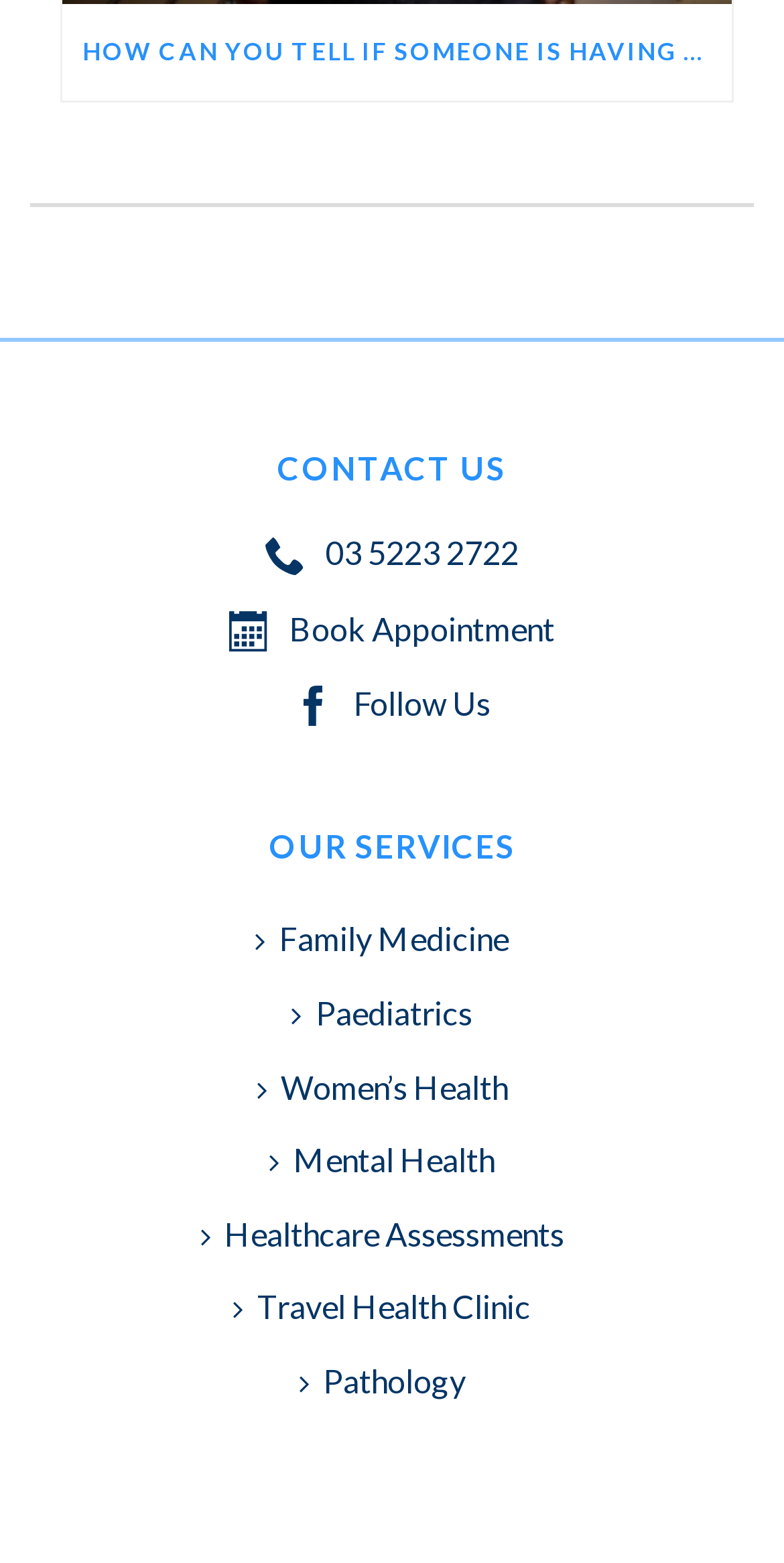Identify the bounding box coordinates of the clickable region to carry out the given instruction: "Search for something".

None